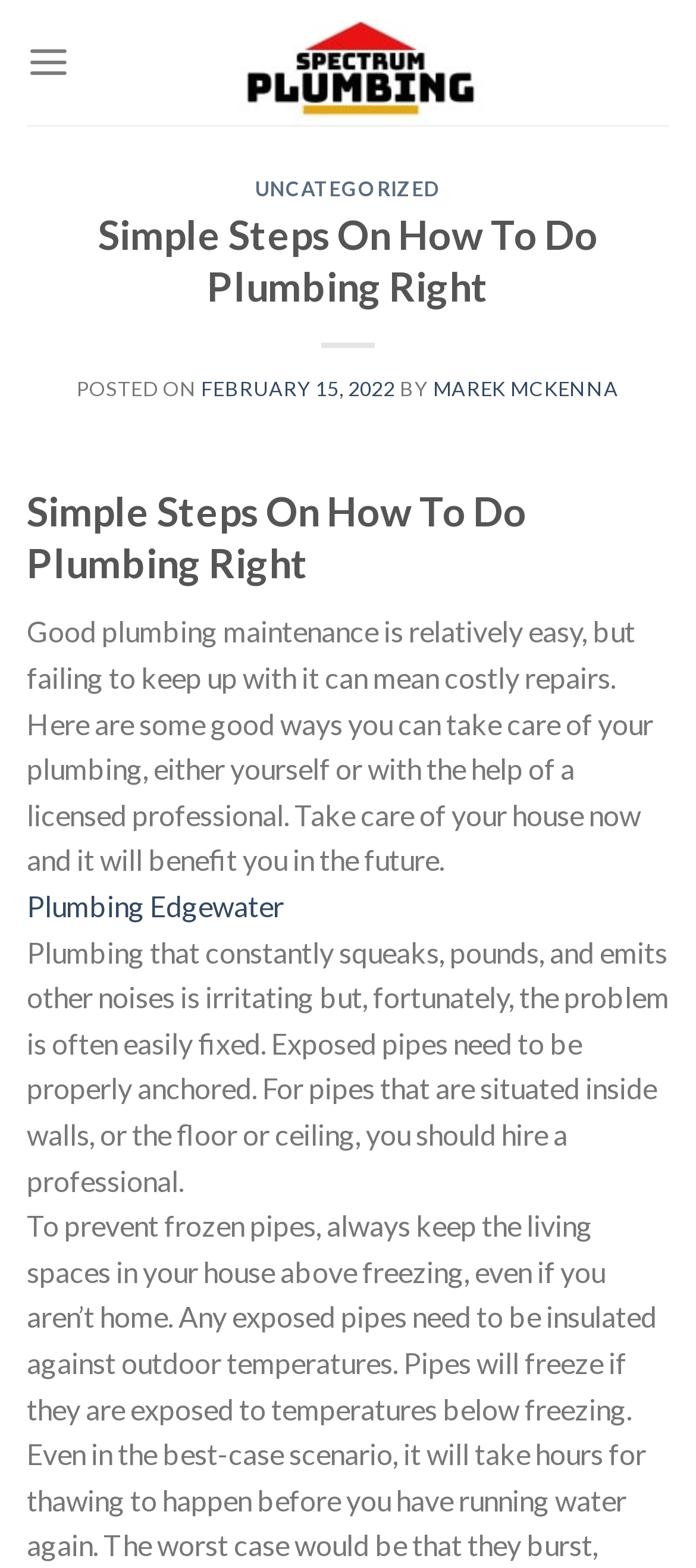Bounding box coordinates are specified in the format (top-left x, top-left y, bottom-right x, bottom-right y). All values are floating point numbers bounded between 0 and 1. Please provide the bounding box coordinate of the region this sentence describes: February 15, 2022

[0.289, 0.24, 0.567, 0.254]